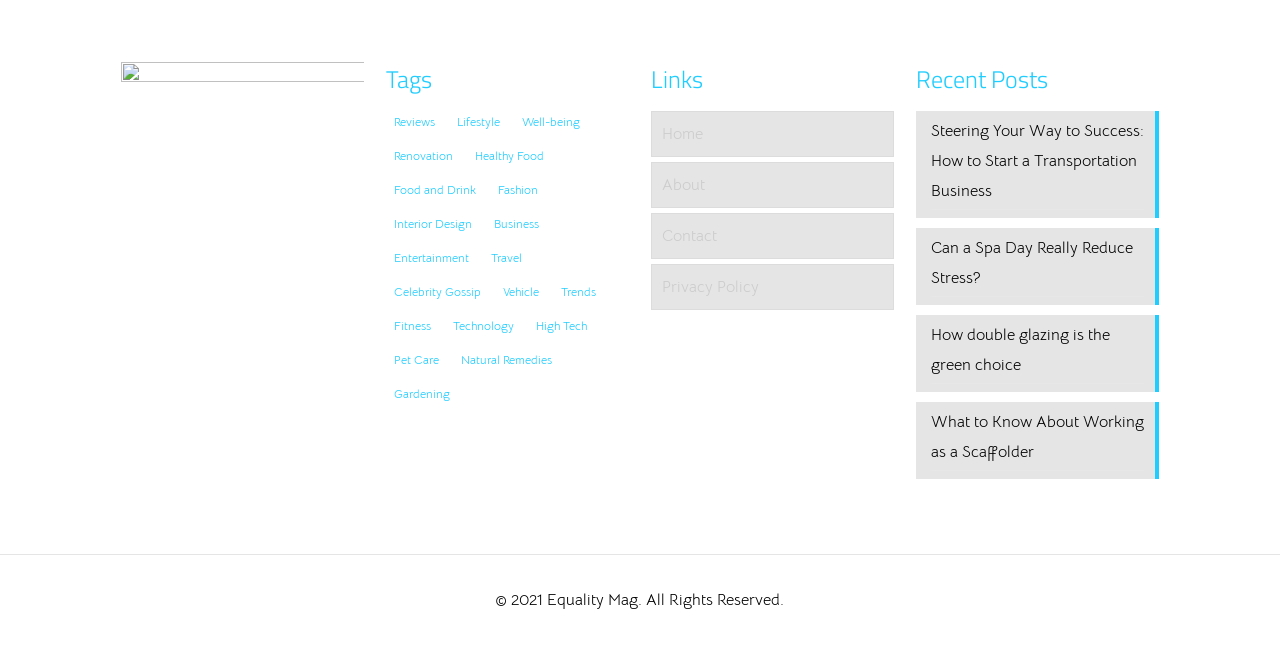Show the bounding box coordinates of the region that should be clicked to follow the instruction: "Read the 'Steering Your Way to Success: How to Start a Transportation Business' article."

[0.727, 0.18, 0.894, 0.325]